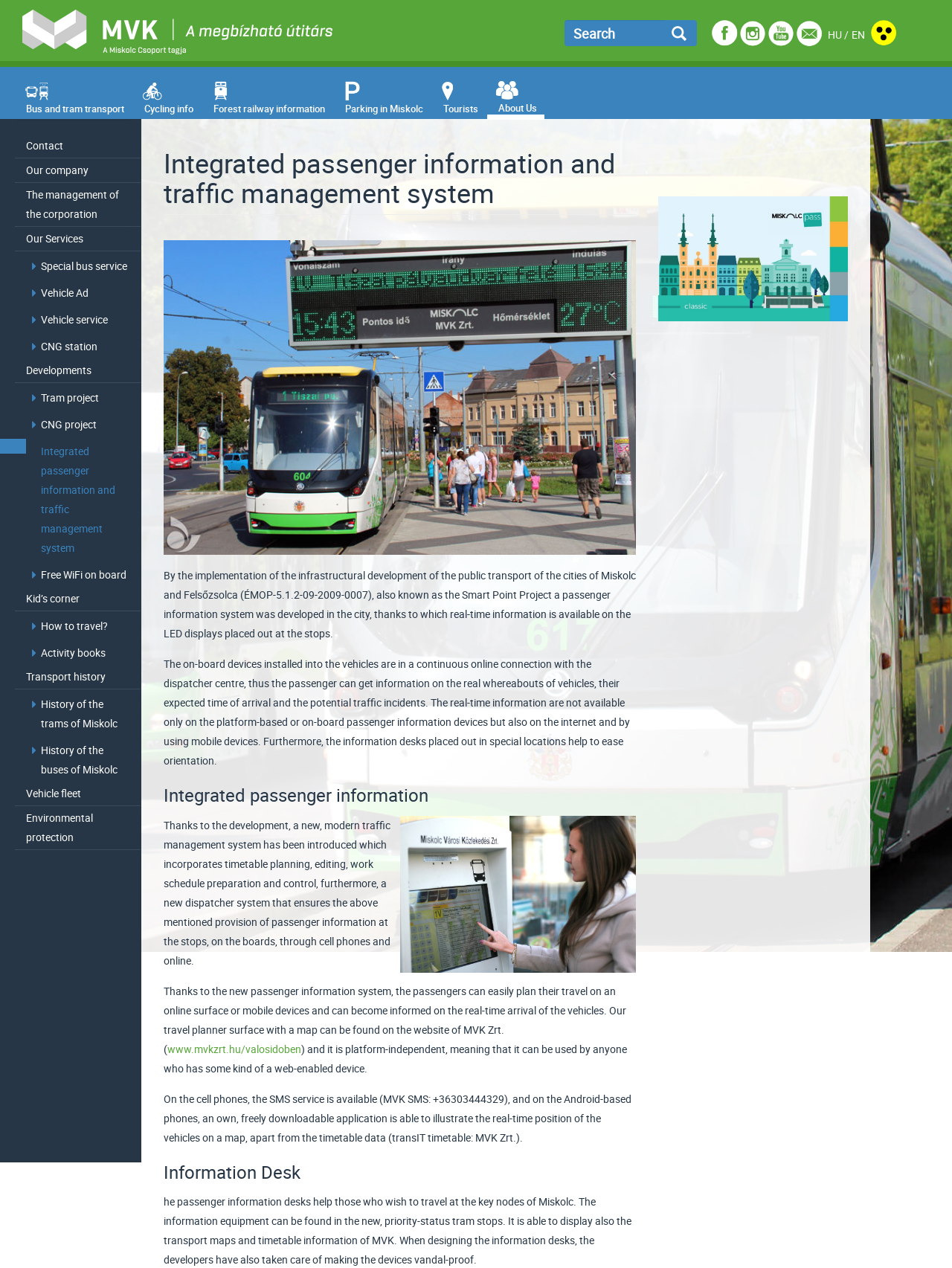How many languages are available on the website?
Please give a detailed and elaborate answer to the question based on the image.

The number of languages available on the website can be determined by looking at the language selection links at the top right corner of the webpage. There are two language options available, which are 'HU' and 'EN', indicating that the website is available in two languages.